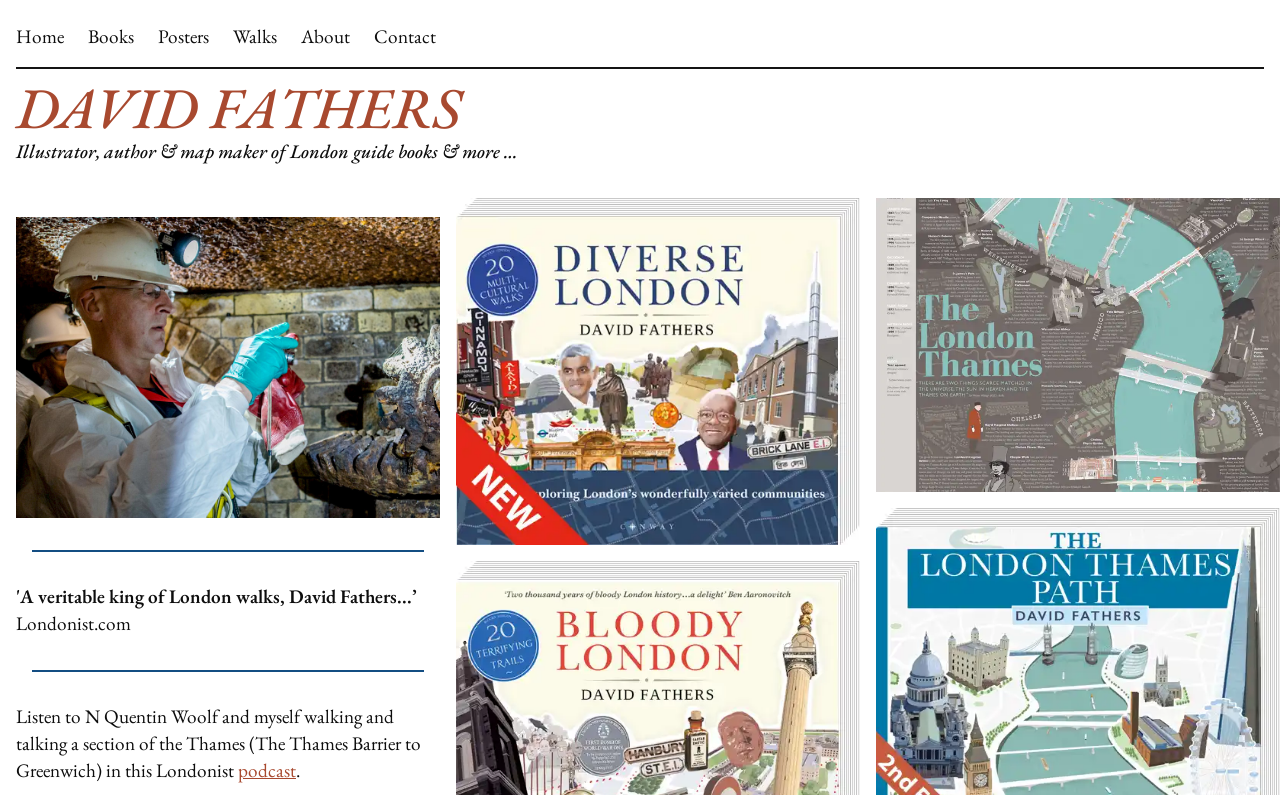Use a single word or phrase to answer the question: What is the topic of the podcast mentioned?

Walking and talking a section of the Thames